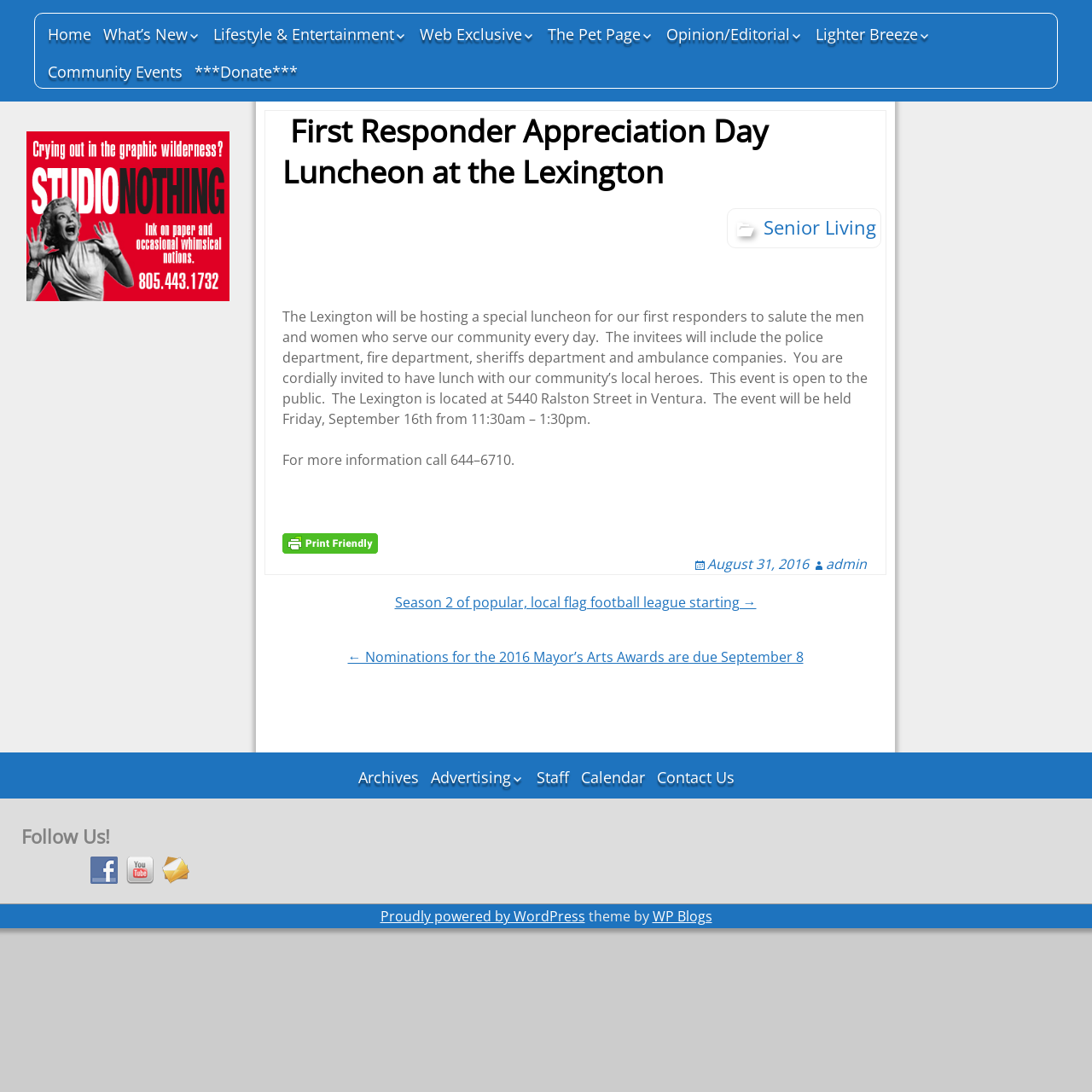Carefully observe the image and respond to the question with a detailed answer:
Where is the Lexington located?

The article provides the address of the Lexington, which is 5440 Ralston Street in Ventura, indicating the location where the event will be held.